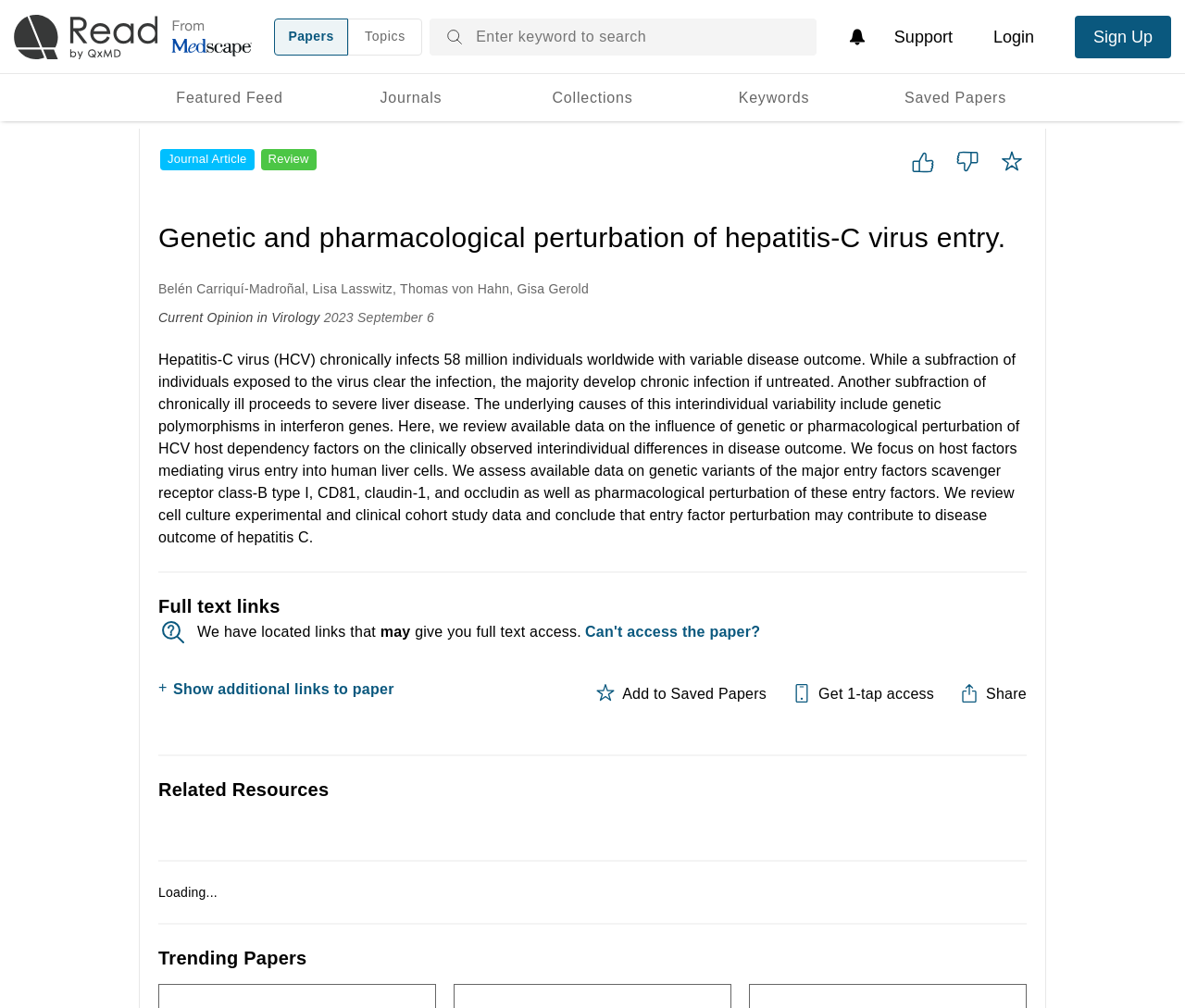Locate the bounding box coordinates of the area where you should click to accomplish the instruction: "View papers".

[0.231, 0.018, 0.294, 0.055]